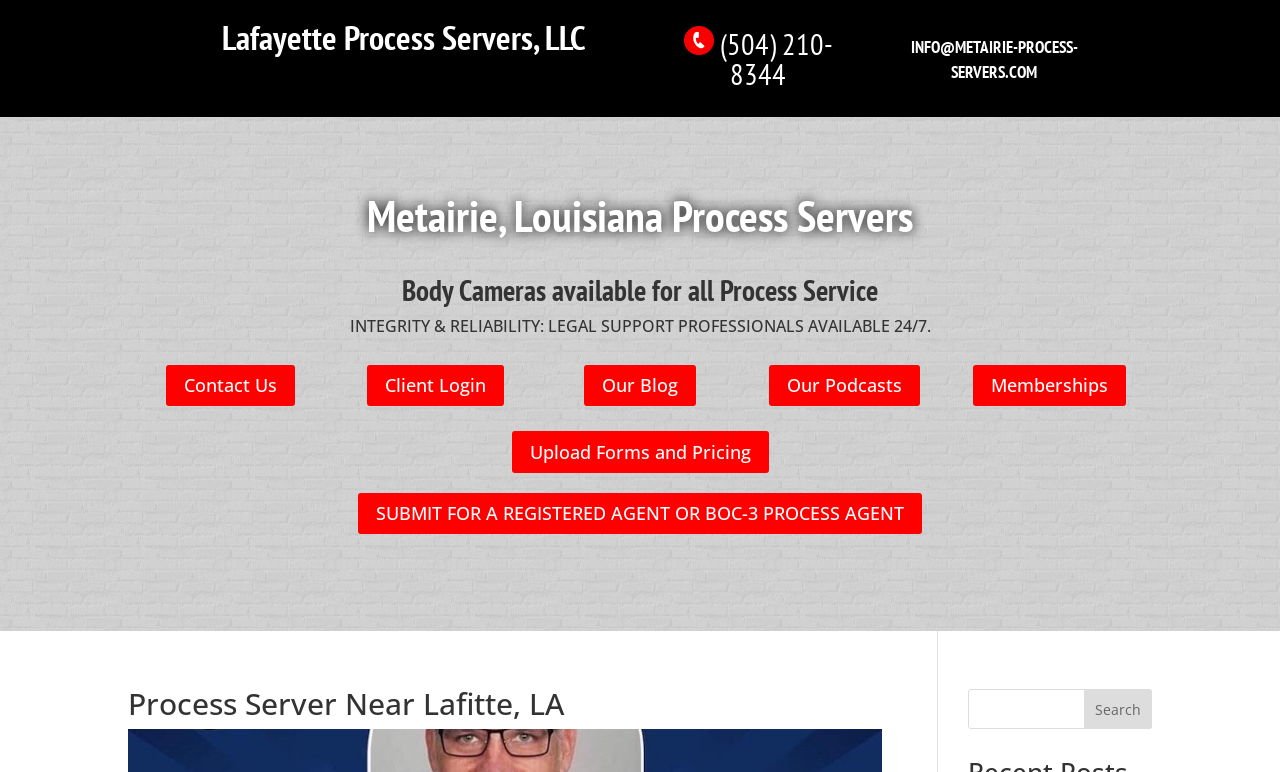Please locate the clickable area by providing the bounding box coordinates to follow this instruction: "Search for a process server".

[0.756, 0.893, 0.9, 0.944]